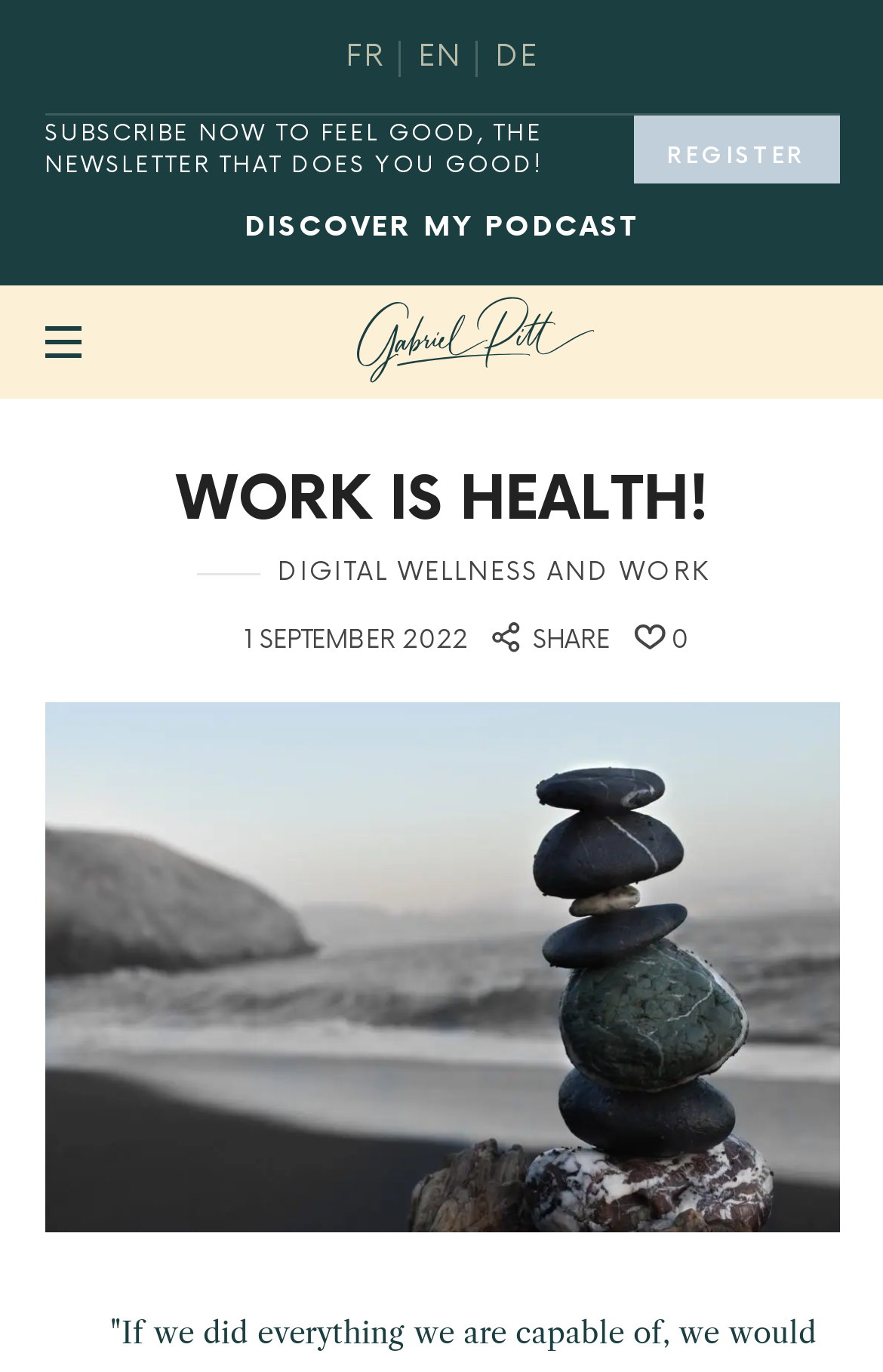Locate the bounding box coordinates of the area that needs to be clicked to fulfill the following instruction: "Subscribe to the newsletter". The coordinates should be in the format of four float numbers between 0 and 1, namely [left, top, right, bottom].

[0.05, 0.088, 0.614, 0.13]